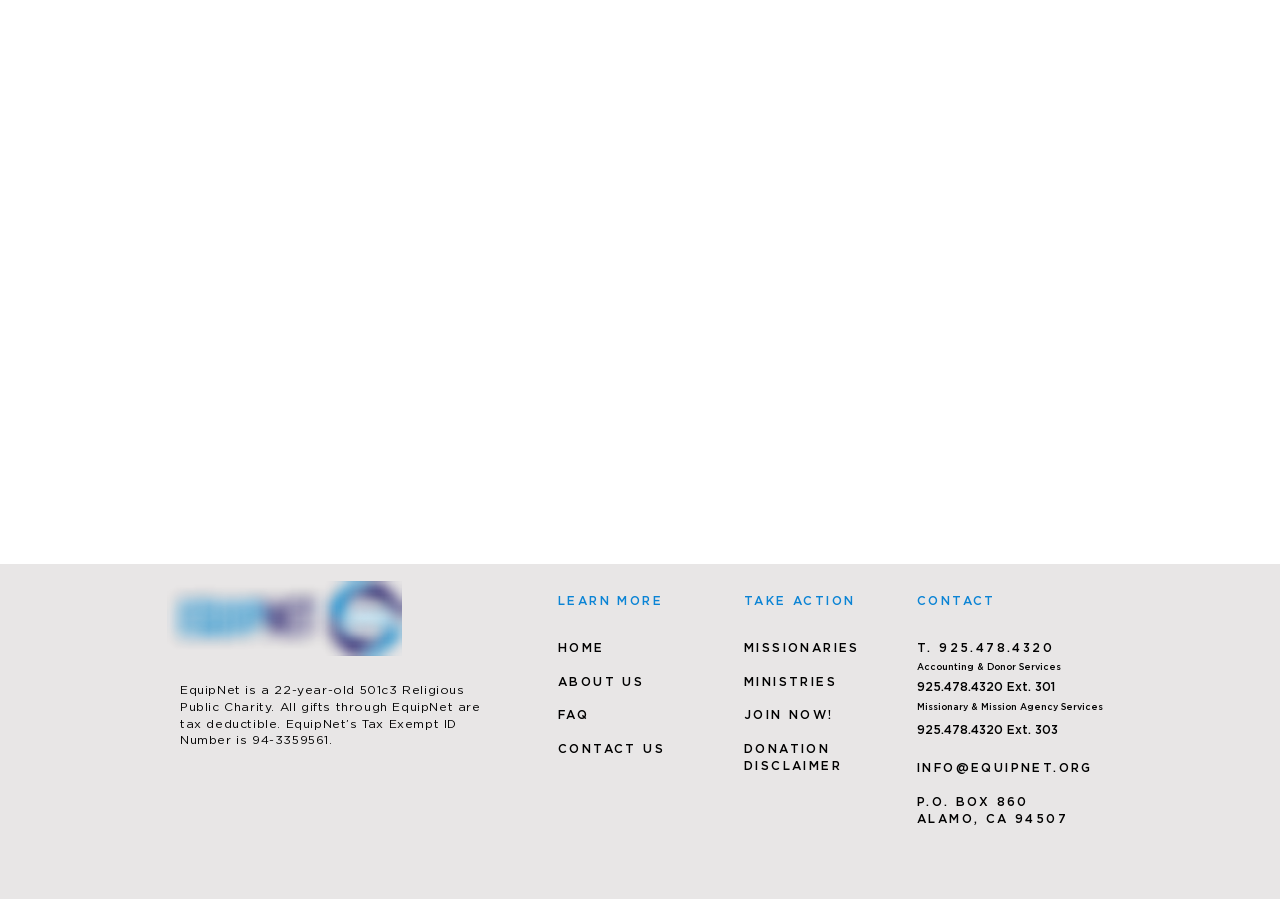Please specify the coordinates of the bounding box for the element that should be clicked to carry out this instruction: "Learn about MISSIONARIES". The coordinates must be four float numbers between 0 and 1, formatted as [left, top, right, bottom].

[0.581, 0.713, 0.672, 0.729]